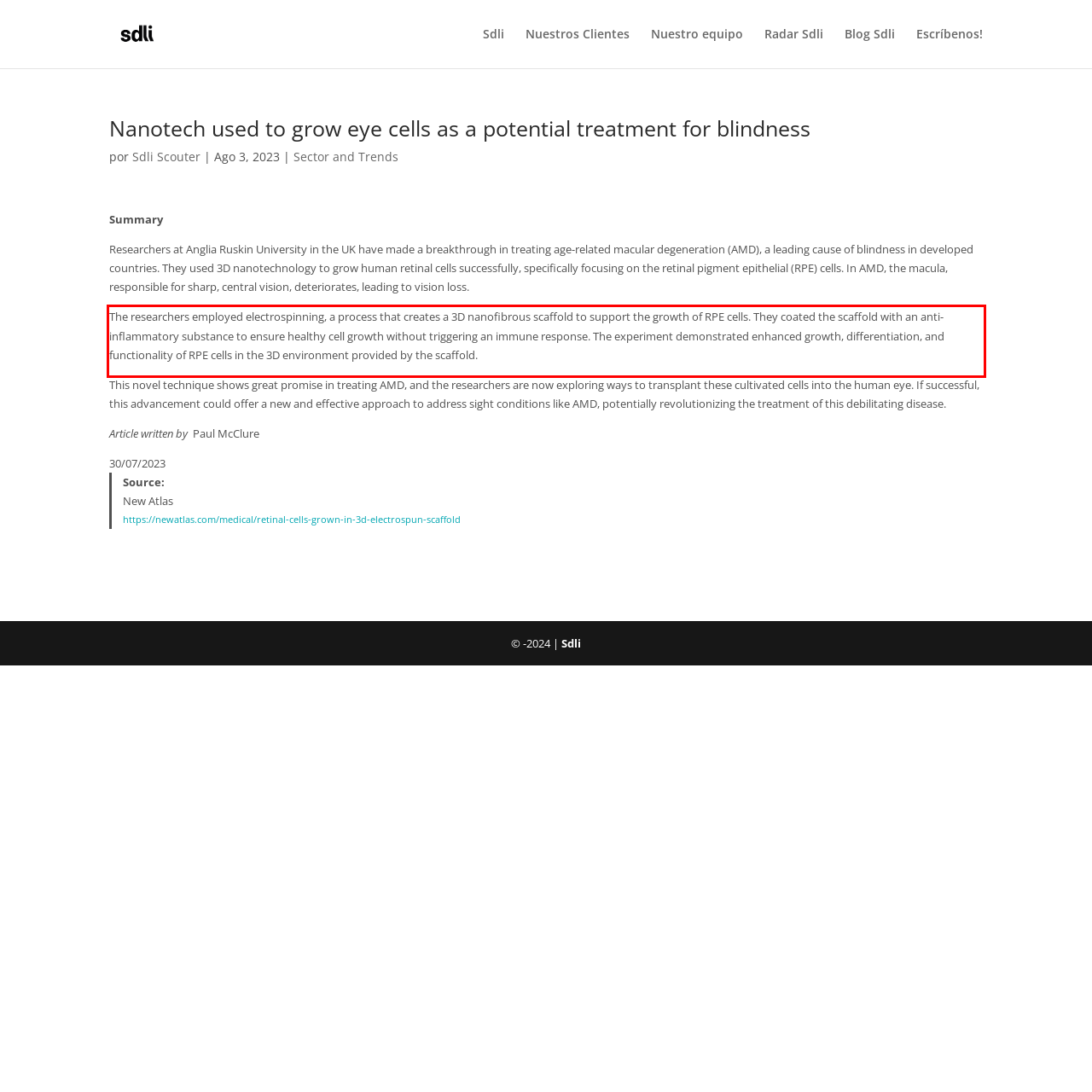You have a screenshot of a webpage where a UI element is enclosed in a red rectangle. Perform OCR to capture the text inside this red rectangle.

The researchers employed electrospinning, a process that creates a 3D nanofibrous scaffold to support the growth of RPE cells. They coated the scaffold with an anti-inflammatory substance to ensure healthy cell growth without triggering an immune response. The experiment demonstrated enhanced growth, differentiation, and functionality of RPE cells in the 3D environment provided by the scaffold.